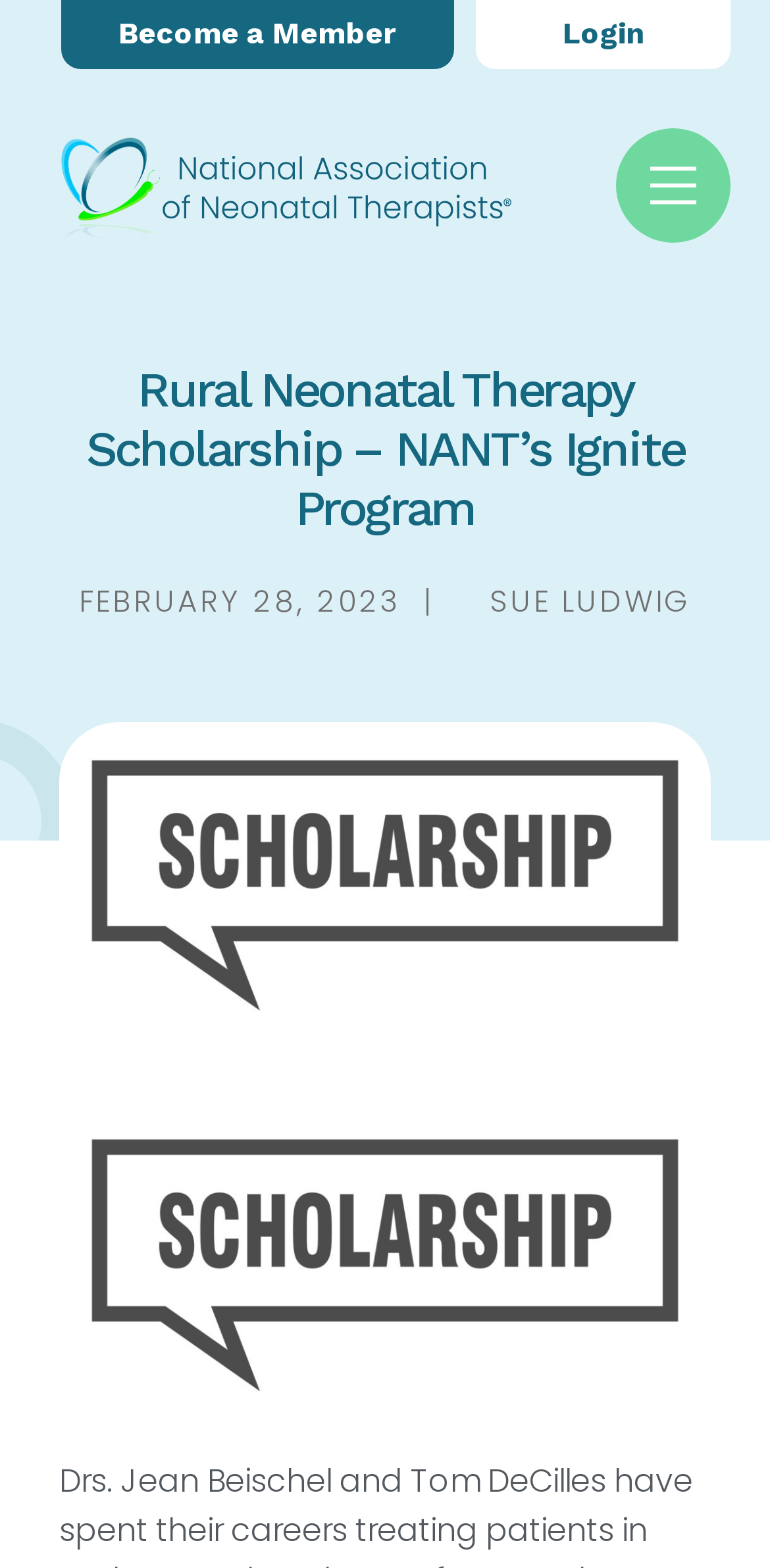What is the name of the scholarship program?
Look at the image and construct a detailed response to the question.

I found the name of the scholarship program by looking at the main heading of the webpage, which contains the text 'Rural Neonatal Therapy Scholarship – NANT’s Ignite Program'. The name of the scholarship program is 'NANT's Ignite Program'.